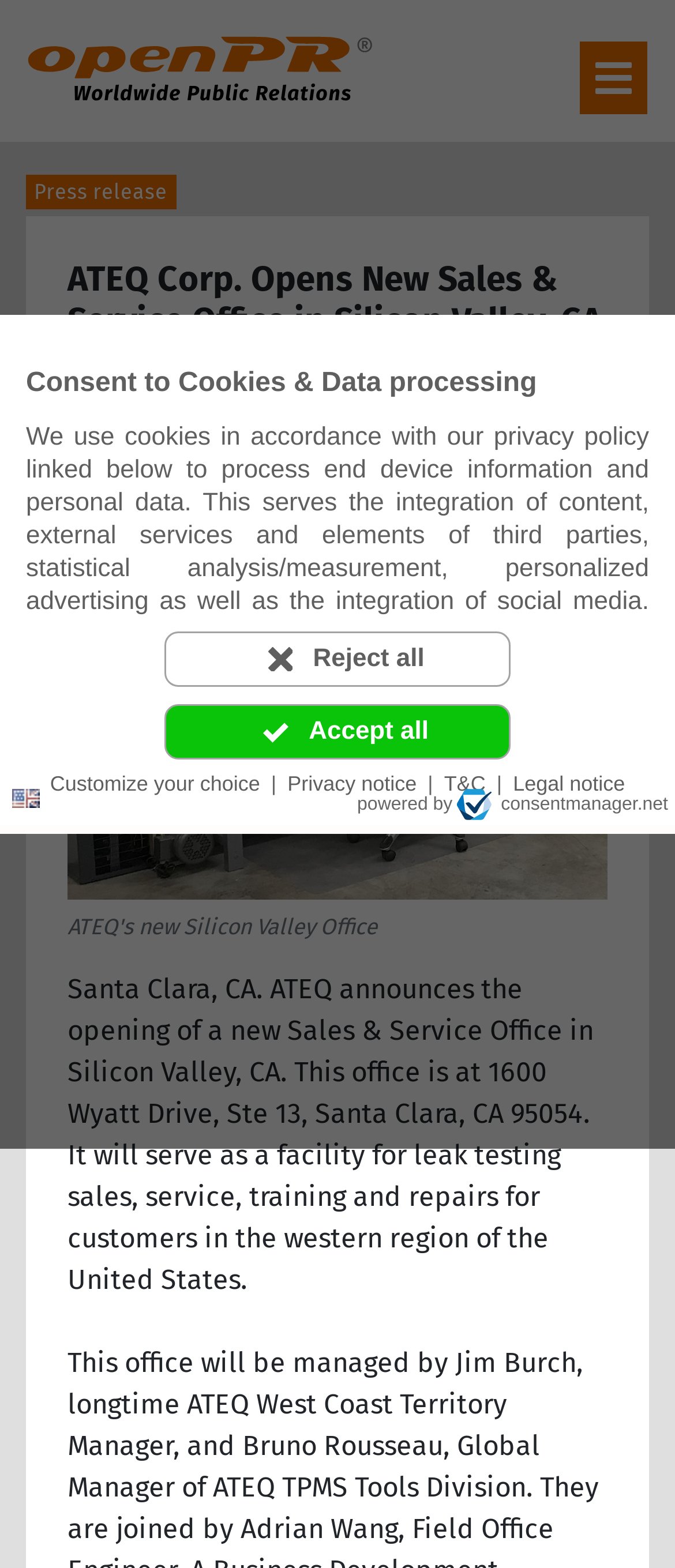Could you specify the bounding box coordinates for the clickable section to complete the following instruction: "Click the 'Language: en' button"?

[0.008, 0.495, 0.069, 0.523]